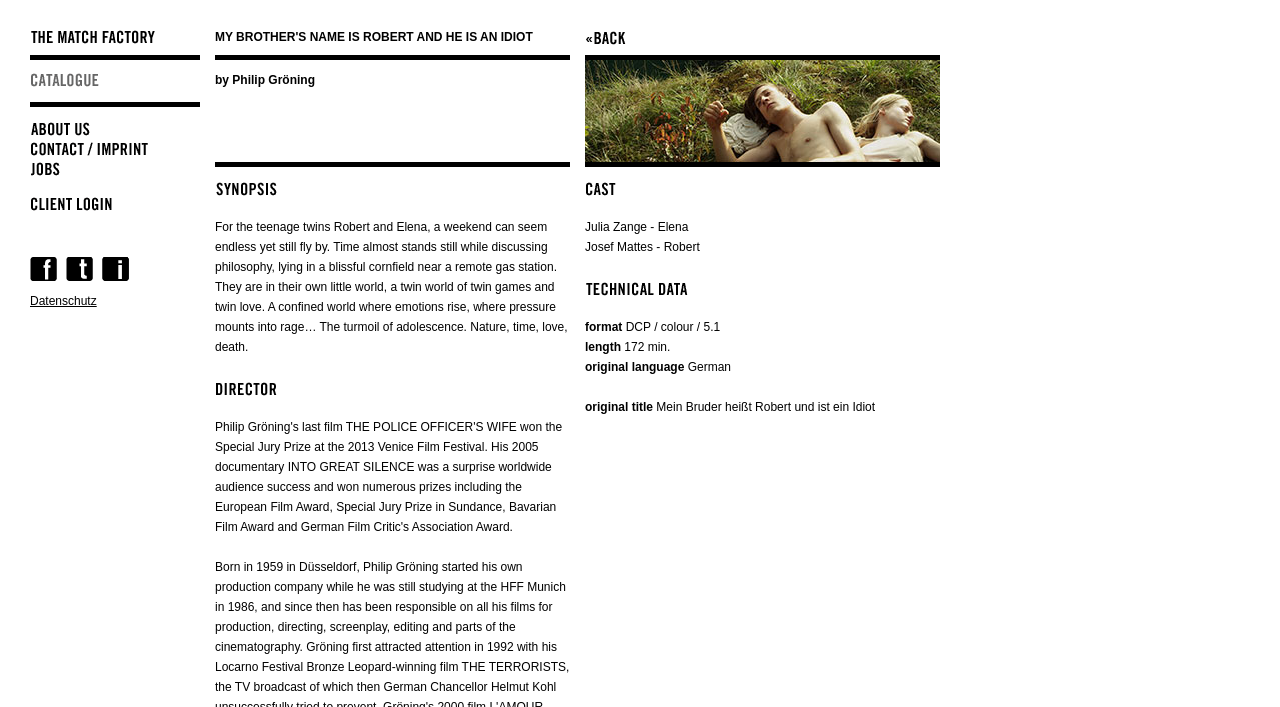Based on the image, provide a detailed and complete answer to the question: 
What is the name of the company at the top of the page?

The company name is displayed at the top of the page, next to the logo, and reads 'The Match Factory'.